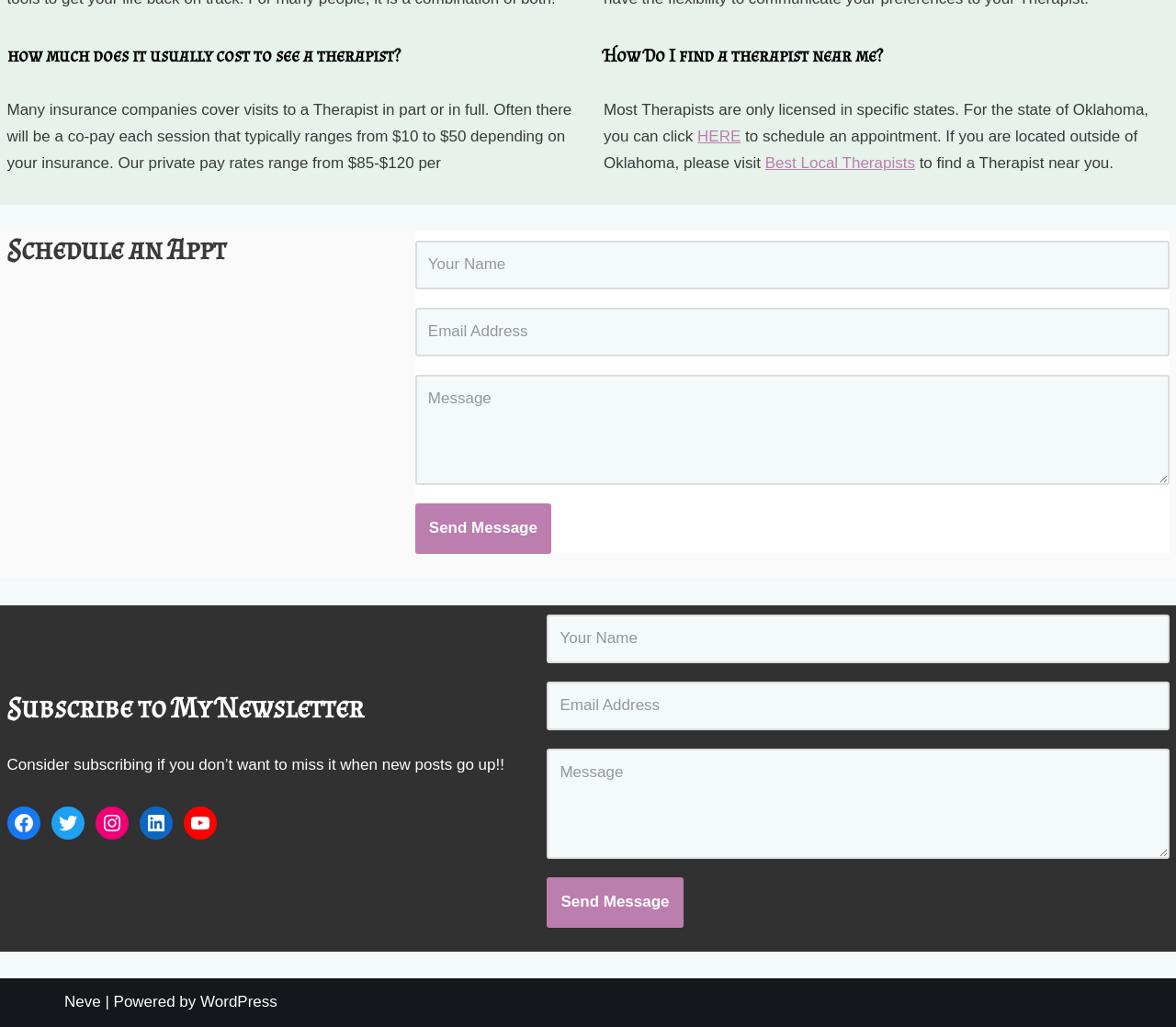From the webpage screenshot, predict the bounding box of the UI element that matches this description: "parent_node: Message * name="wpforms[fields][2]" placeholder="Message"".

[0.465, 0.729, 0.994, 0.836]